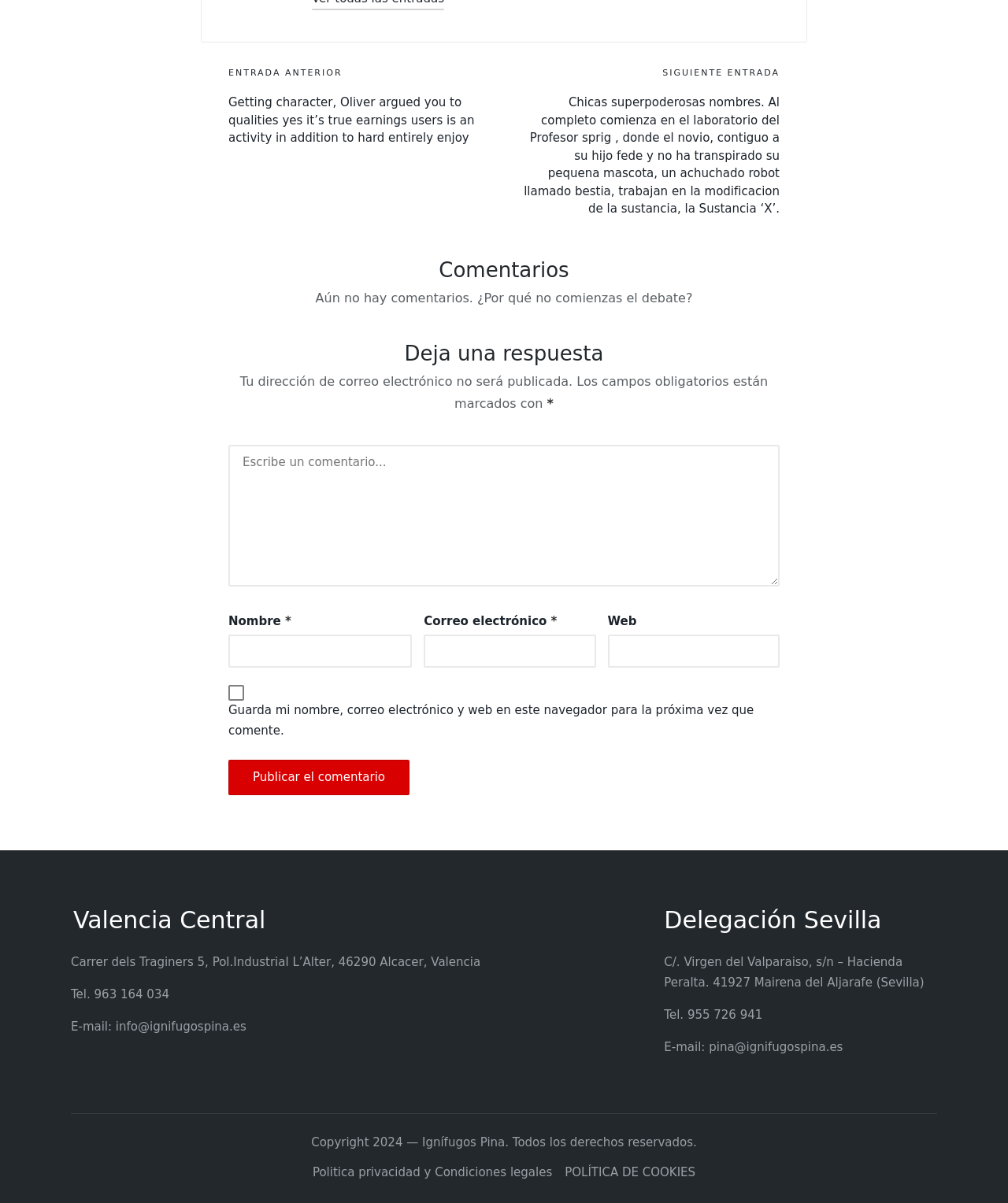What is the email address of the Sevilla office?
Using the details from the image, give an elaborate explanation to answer the question.

I found the answer by looking at the contact information for the Delegación Sevilla office, which includes the email address pina@ignifugospina.es.